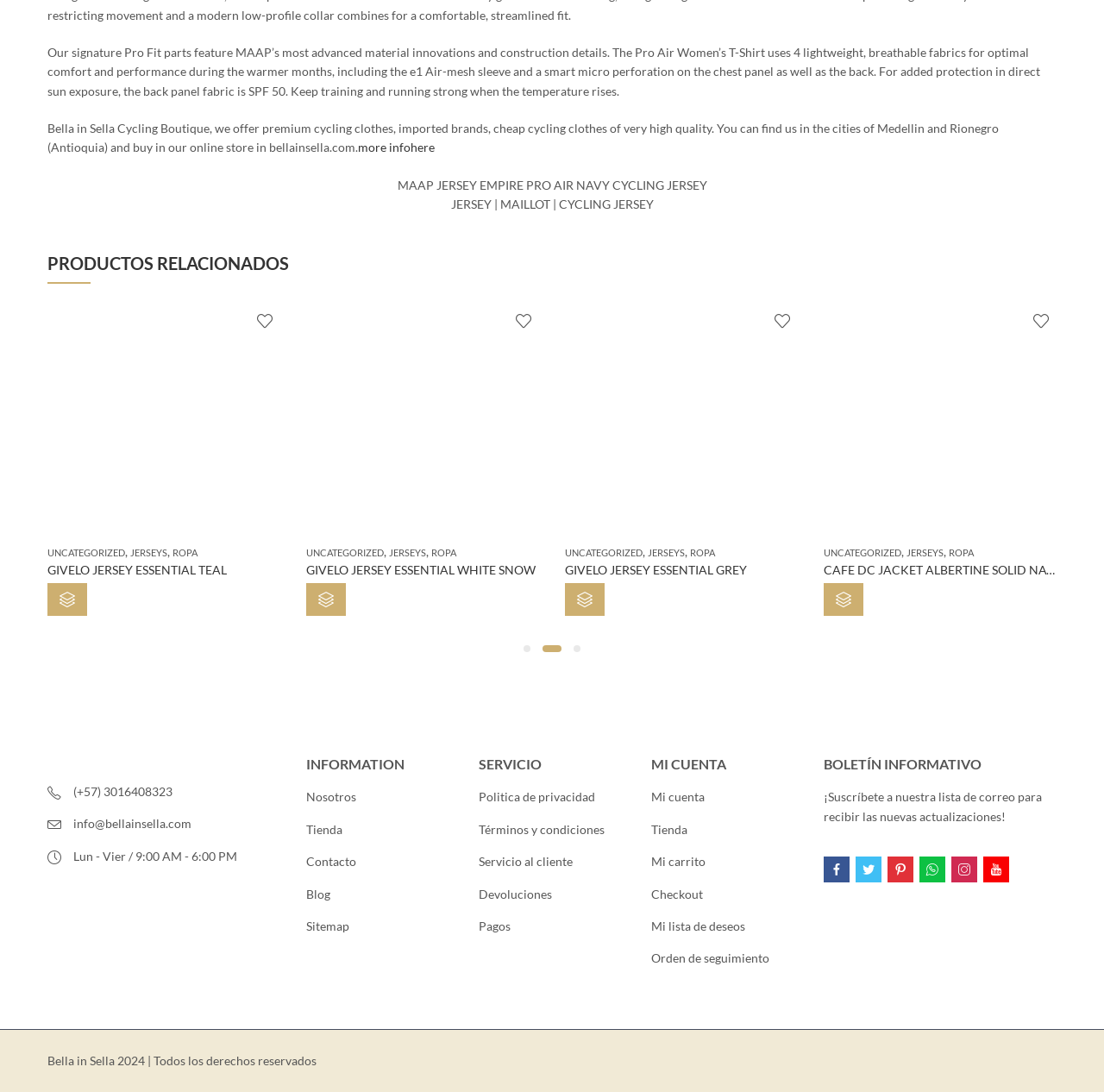Pinpoint the bounding box coordinates of the clickable element to carry out the following instruction: "Add to wishlist."

[0.226, 0.279, 0.254, 0.308]